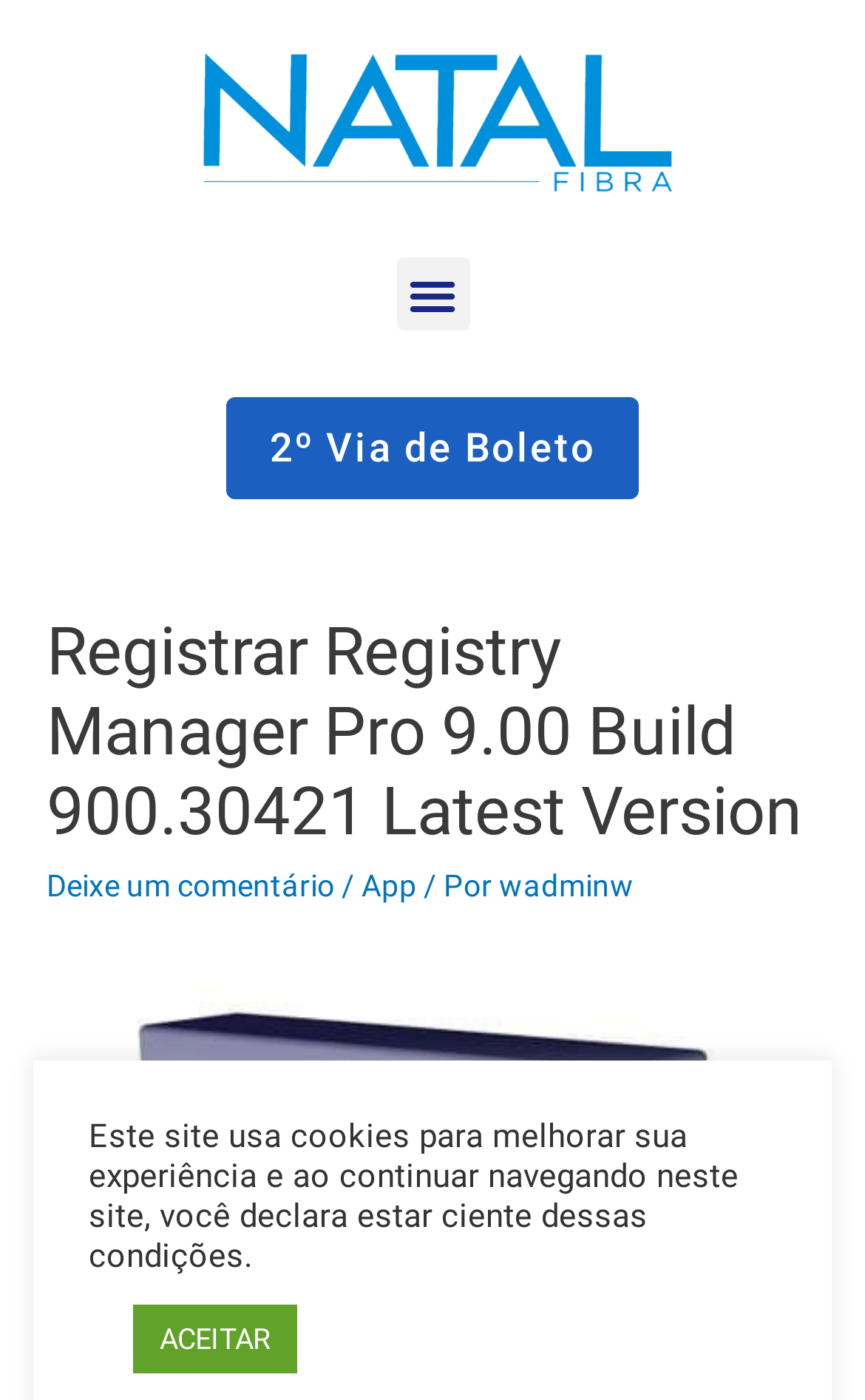What is the text below the header section? Based on the image, give a response in one word or a short phrase.

Posso Ajudar?